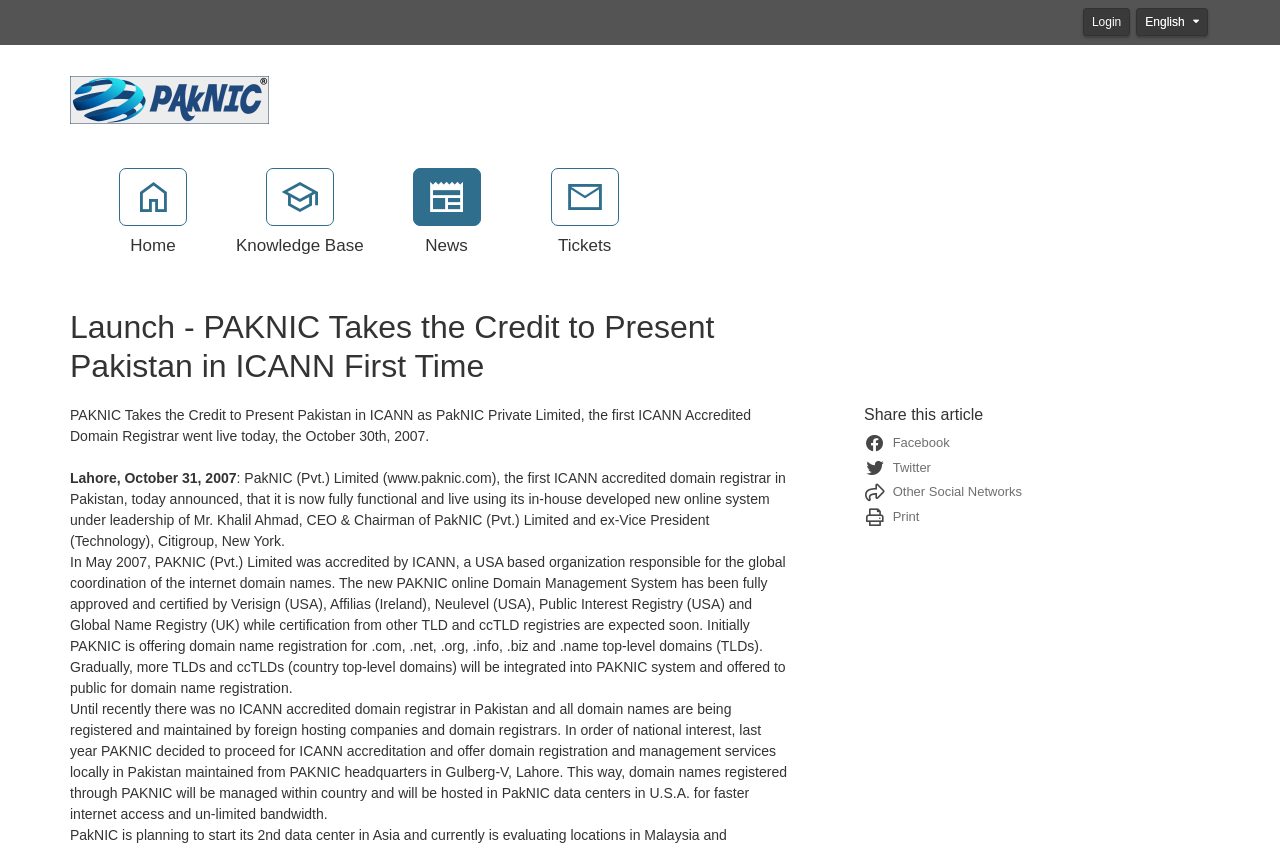What is the text of the webpage's headline?

Launch - PAKNIC Takes the Credit to Present Pakistan in ICANN First Time